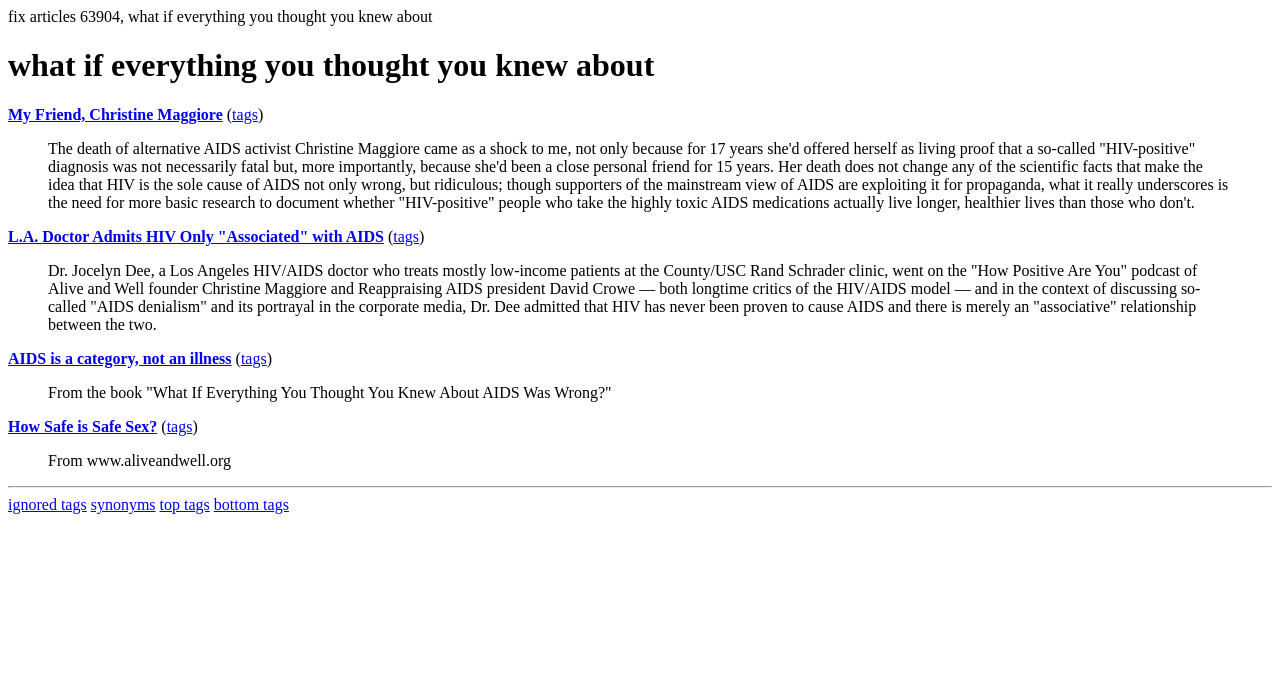Please identify the bounding box coordinates of the element's region that I should click in order to complete the following instruction: "Click on the link 'My Friend, Christine Maggiore'". The bounding box coordinates consist of four float numbers between 0 and 1, i.e., [left, top, right, bottom].

[0.006, 0.156, 0.174, 0.181]